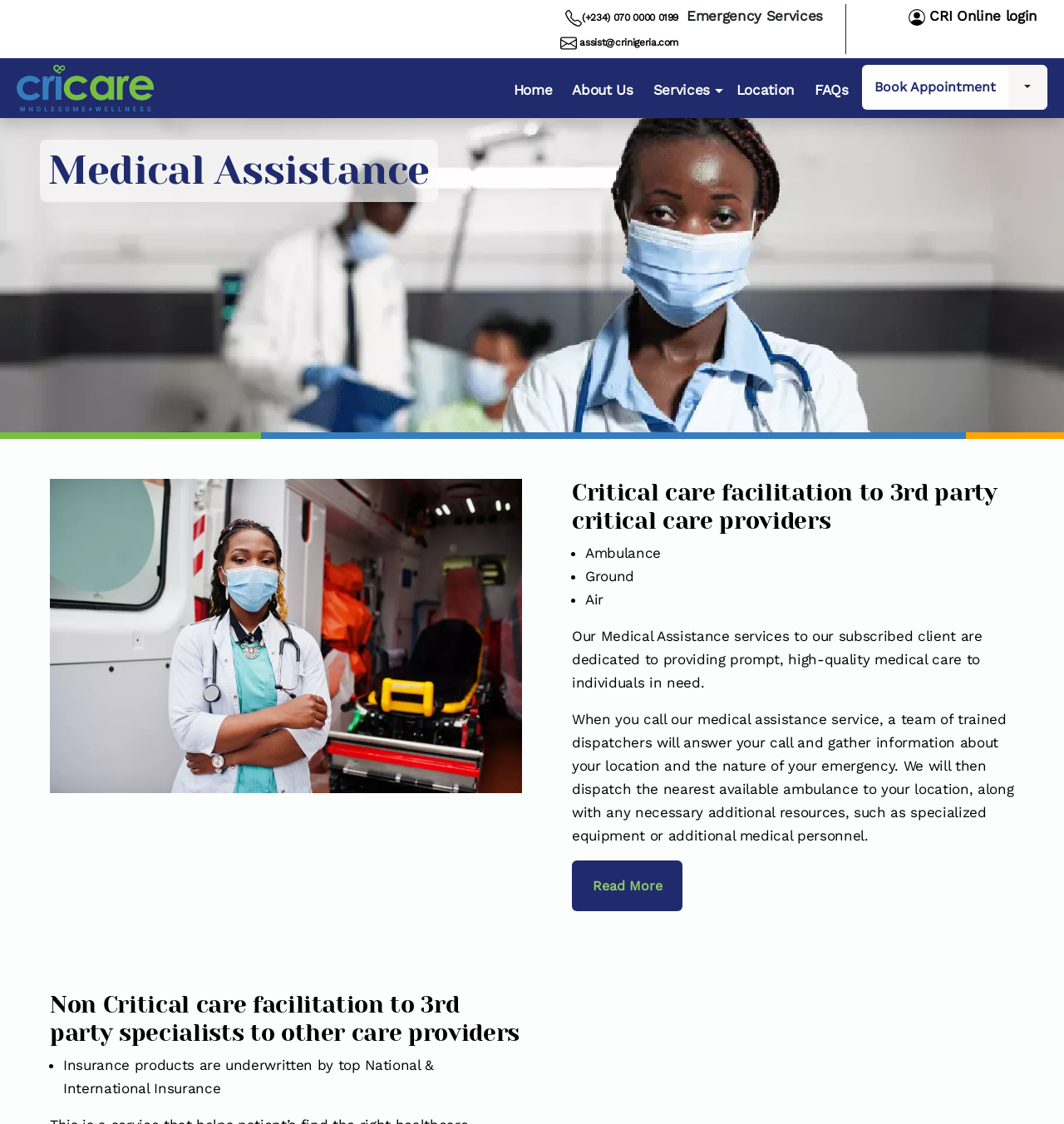What is the phone number for emergency services?
Answer the question with just one word or phrase using the image.

(+234) 070 0000 0199